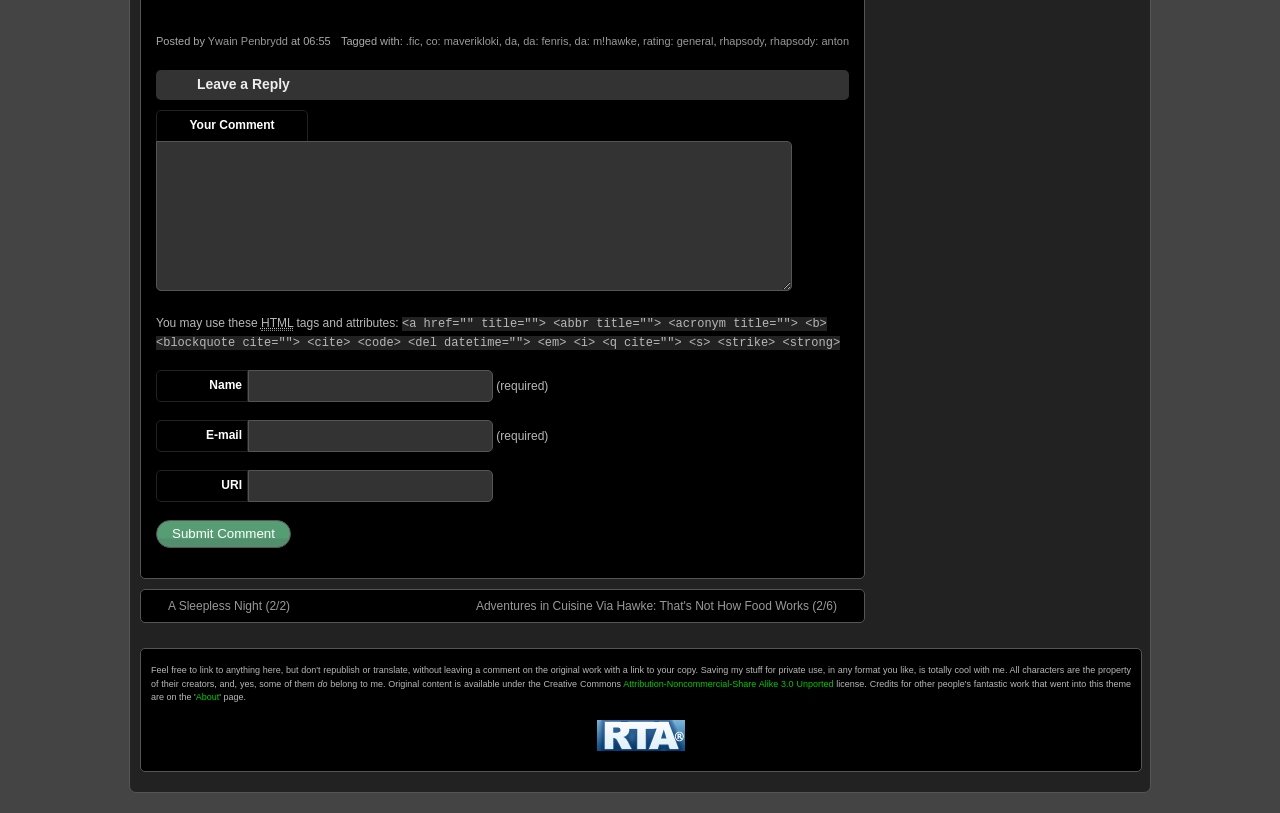Respond with a single word or phrase to the following question: What is the purpose of the textbox labeled 'Your Comment'?

To leave a reply